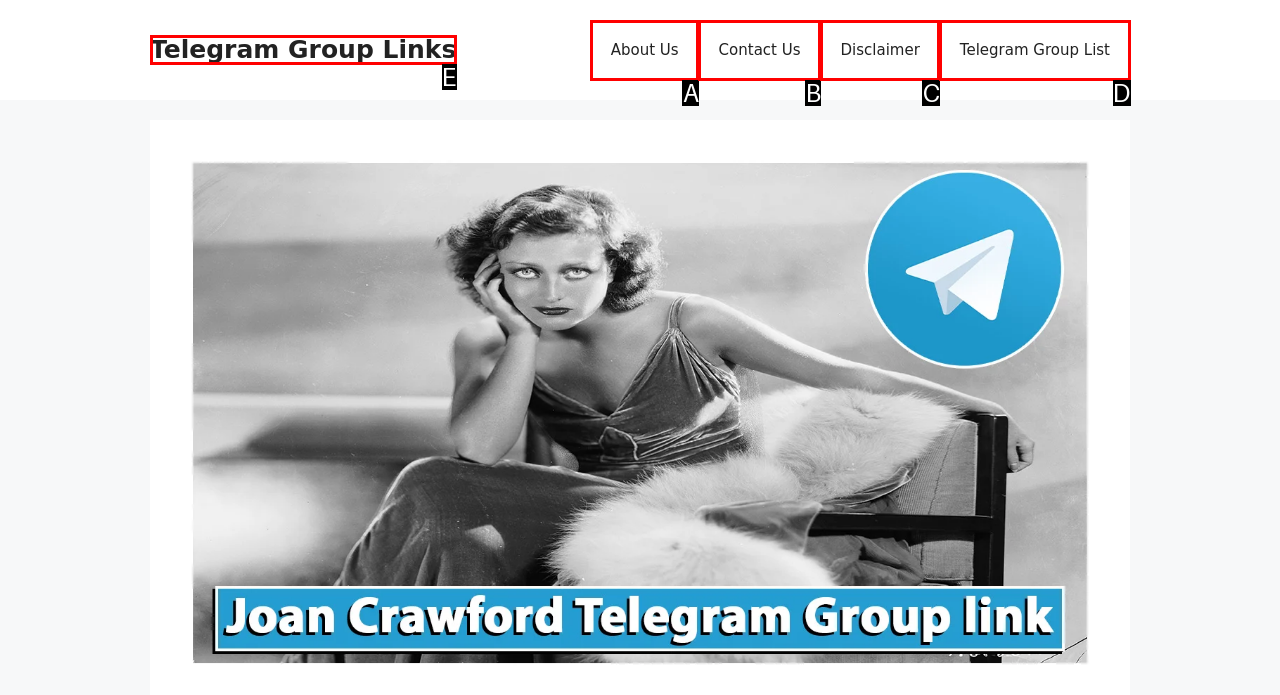Identify the HTML element that corresponds to the description: Telegram Group List
Provide the letter of the matching option from the given choices directly.

D